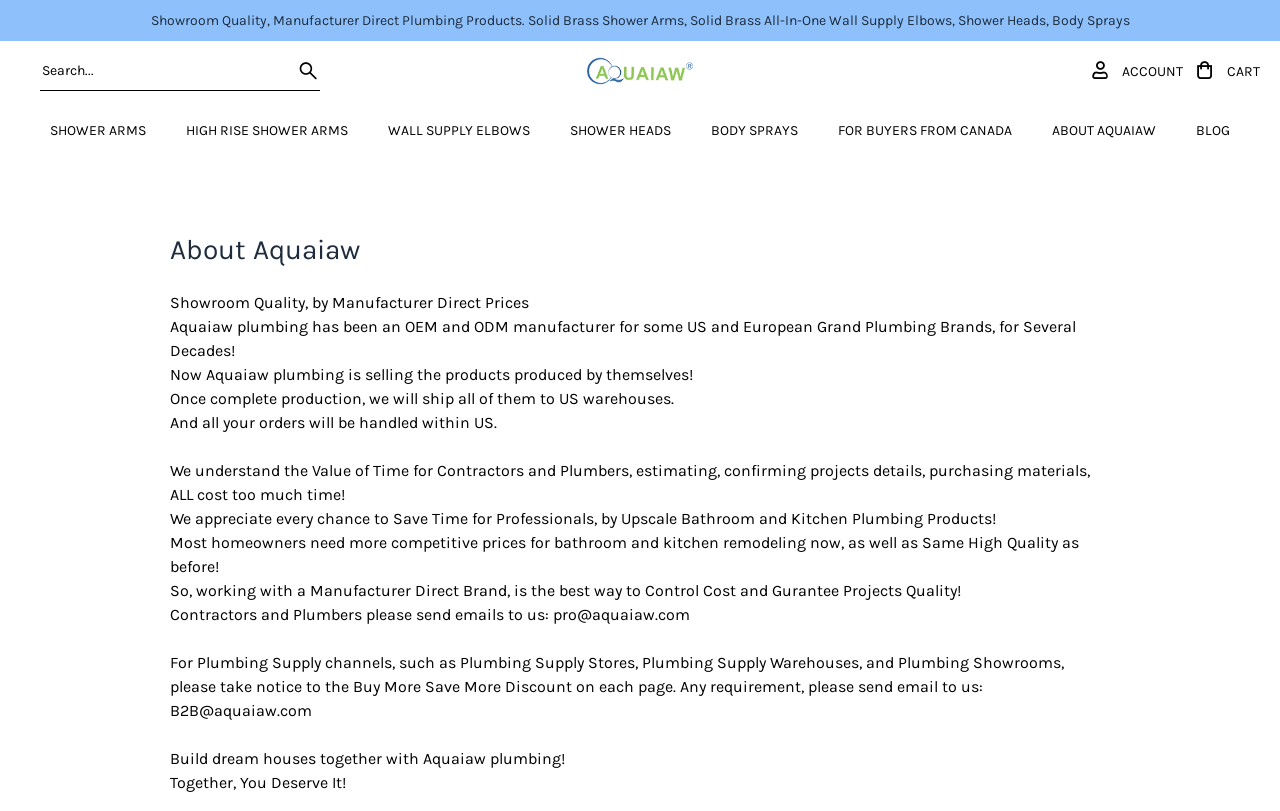Provide the bounding box coordinates of the HTML element described by the text: "For Buyers from Canada".

[0.655, 0.125, 0.791, 0.199]